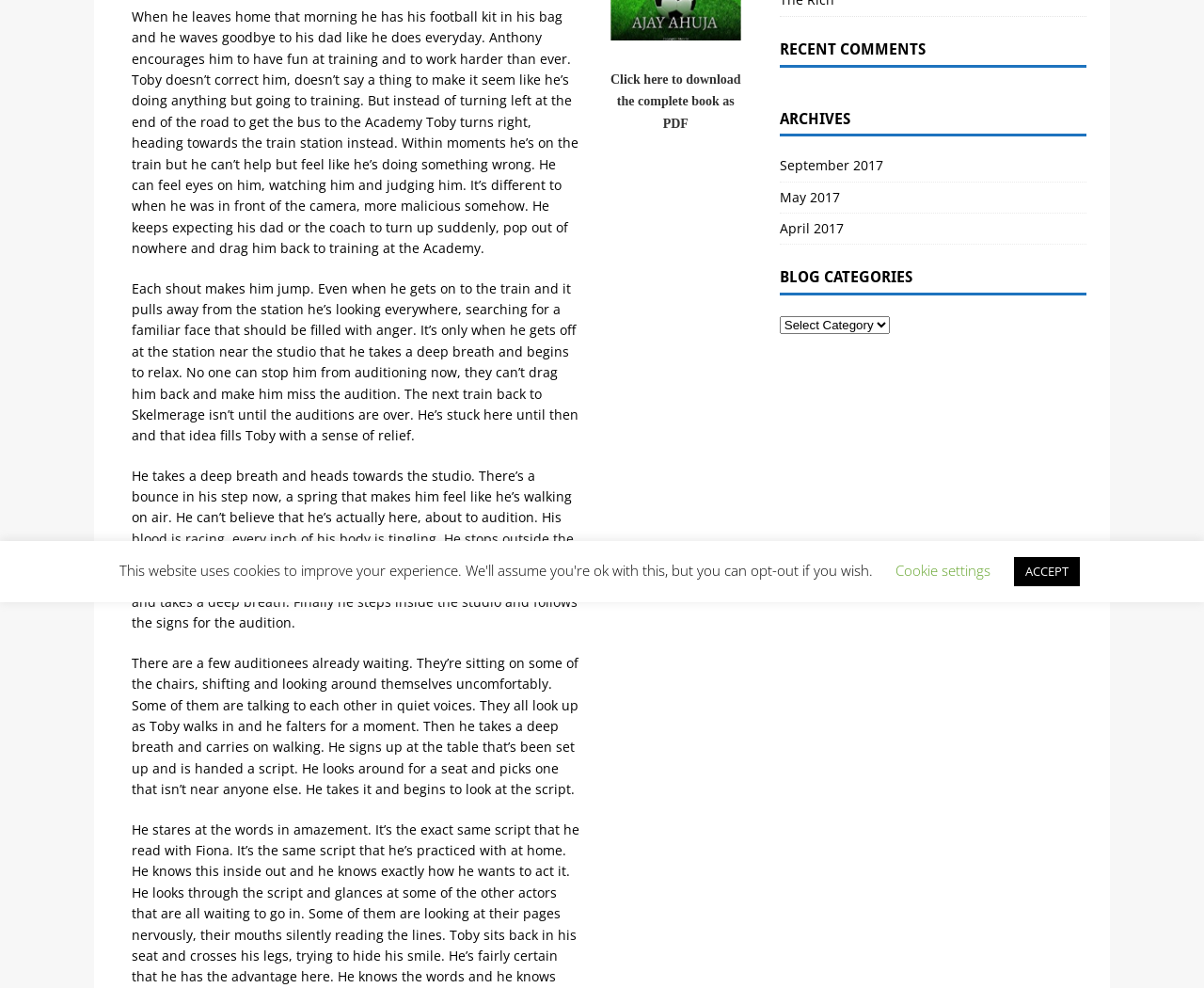Locate the bounding box of the UI element defined by this description: "kitssynapse's blog". The coordinates should be given as four float numbers between 0 and 1, formatted as [left, top, right, bottom].

None